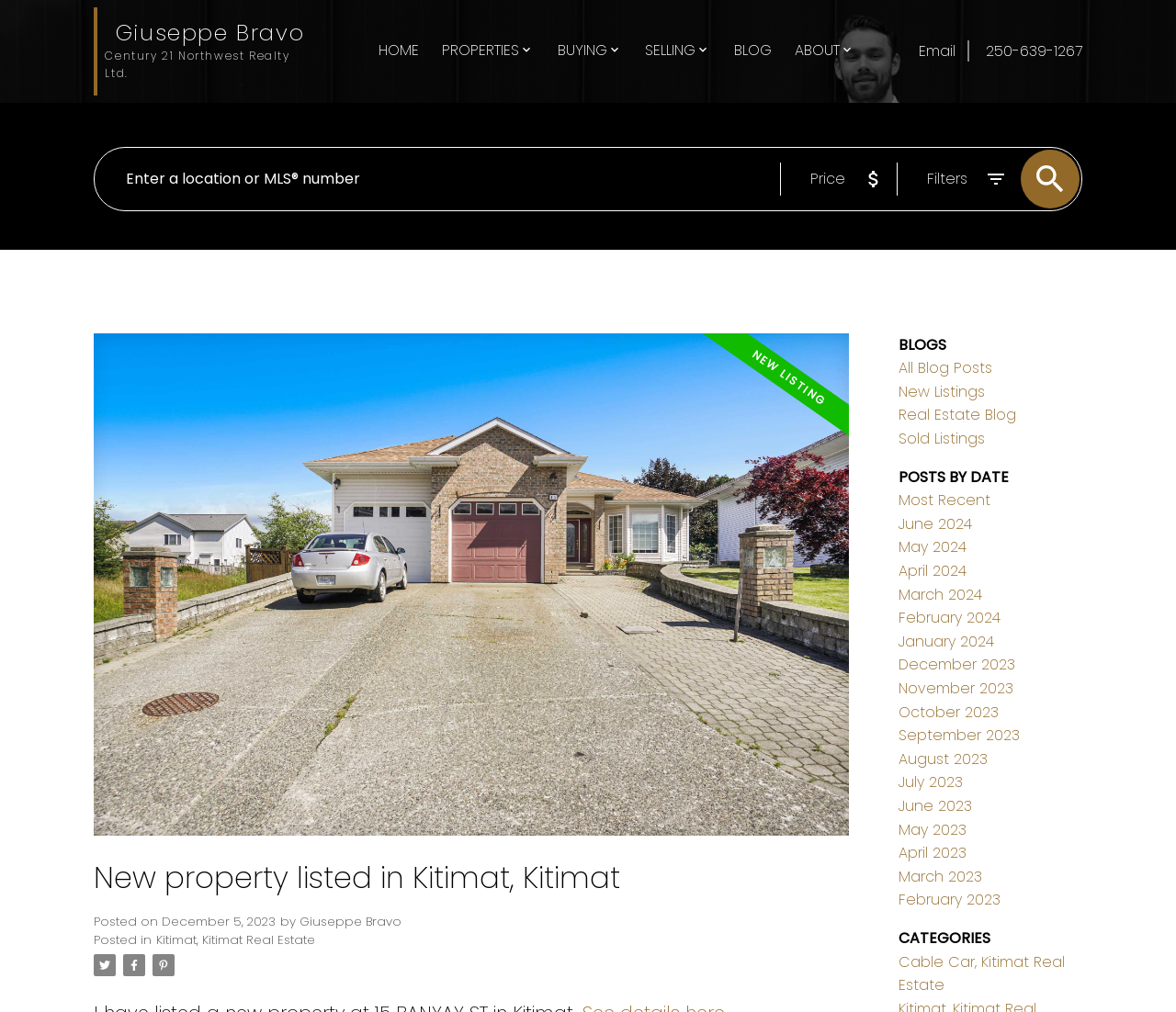Please respond to the question with a concise word or phrase:
What is the date of the new property listing?

December 5, 2023